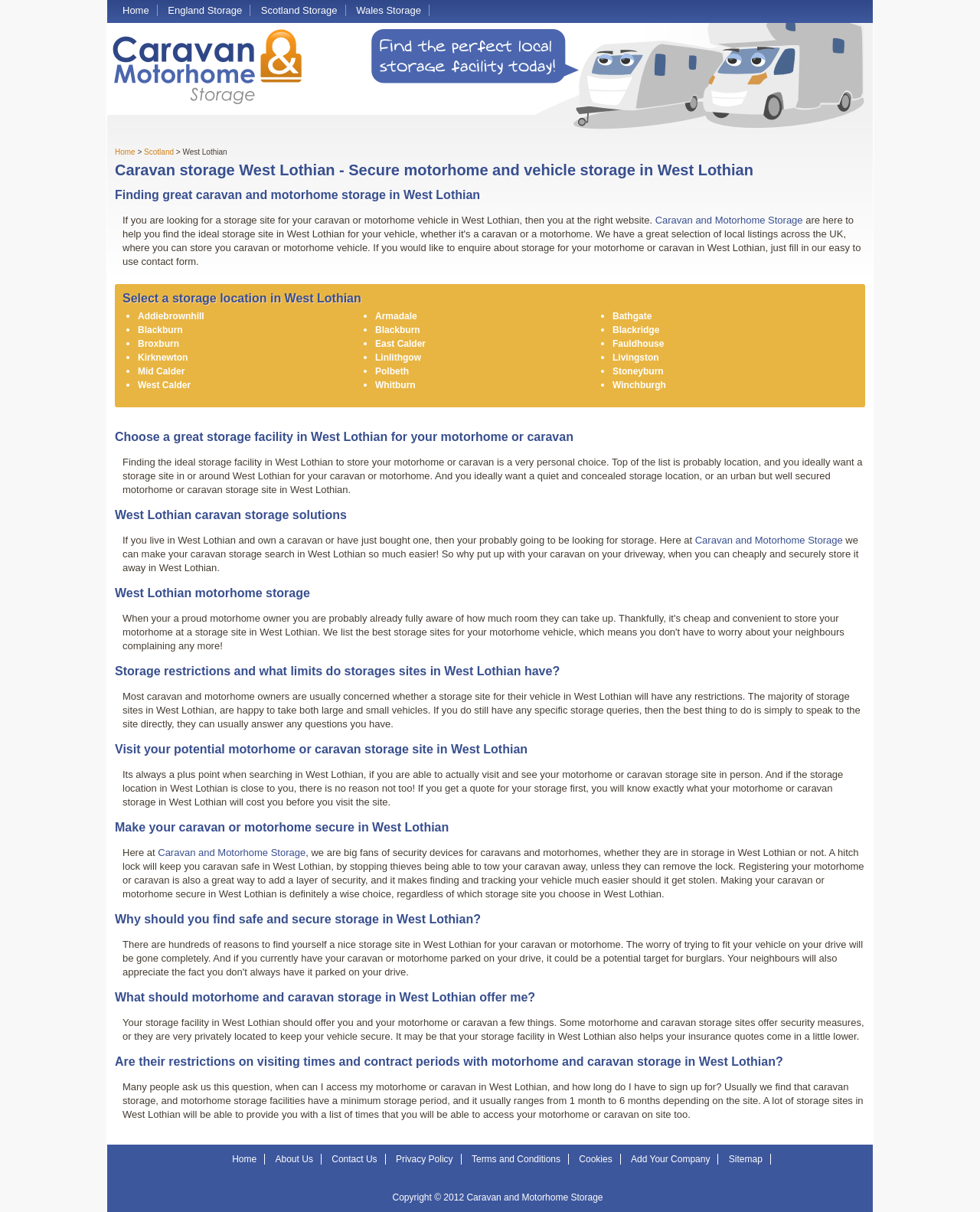Given the following UI element description: "Scotland", find the bounding box coordinates in the webpage screenshot.

[0.147, 0.122, 0.177, 0.129]